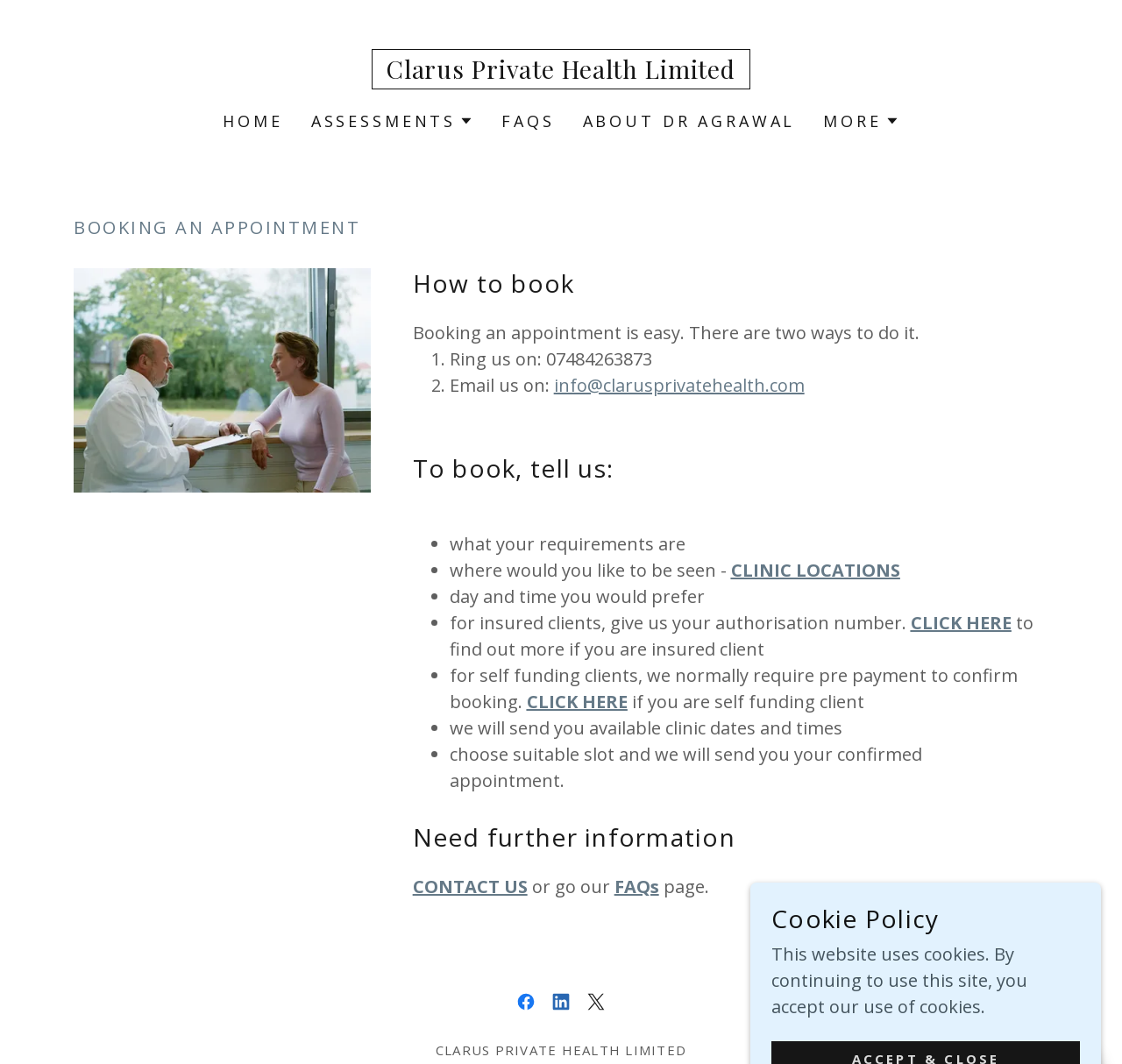Please identify the bounding box coordinates of the element on the webpage that should be clicked to follow this instruction: "Click on CONTACT US". The bounding box coordinates should be given as four float numbers between 0 and 1, formatted as [left, top, right, bottom].

[0.368, 0.822, 0.47, 0.844]